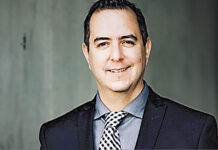What is the tone of the background in the portrait?
Please utilize the information in the image to give a detailed response to the question.

According to the caption, the background of the portrait has a muted tone, which suggests that it is not bright or vibrant, but rather subtle and understated.